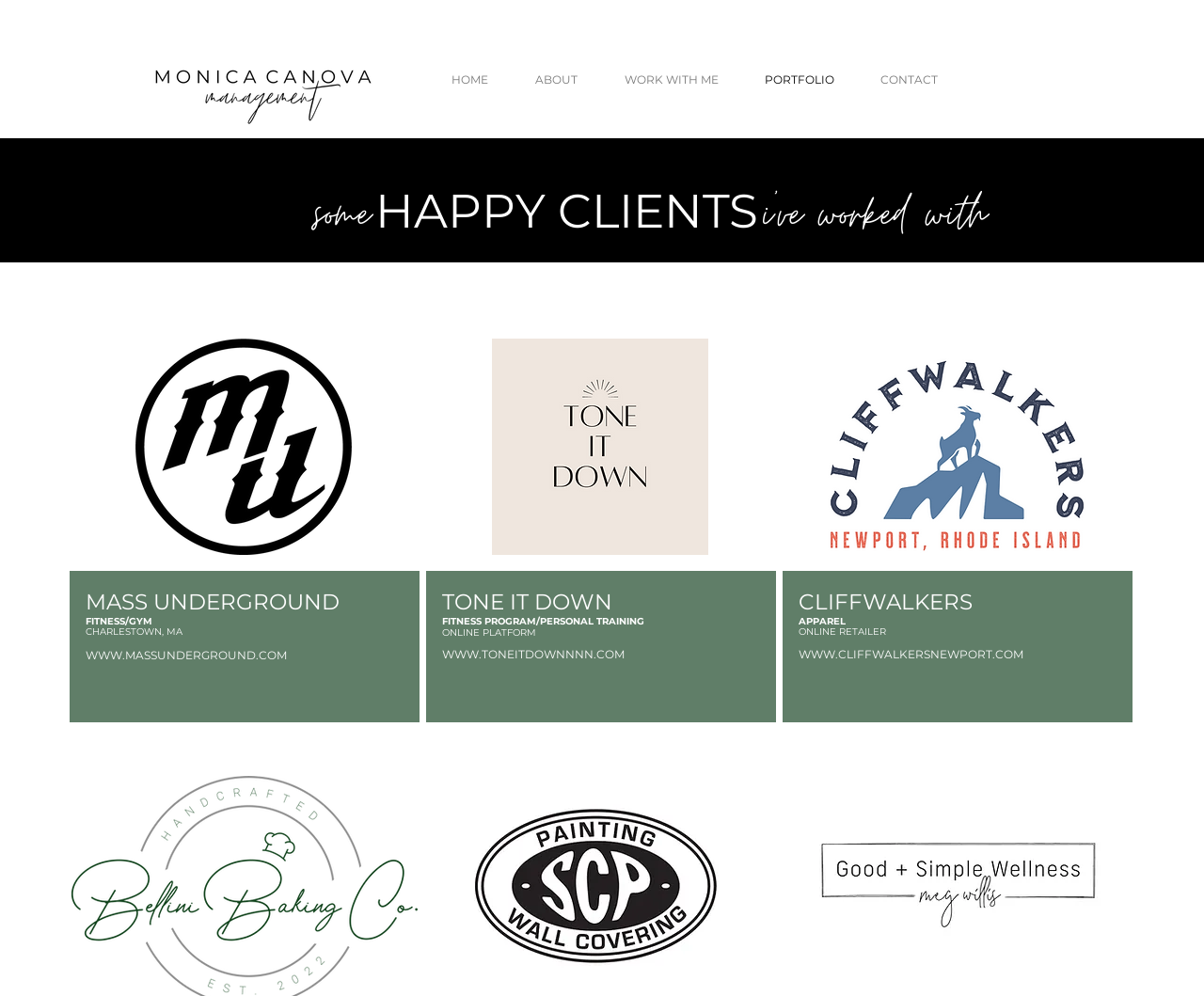Locate the bounding box coordinates of the element that should be clicked to execute the following instruction: "check the CLIFFWALKERS apparel".

[0.655, 0.334, 0.935, 0.564]